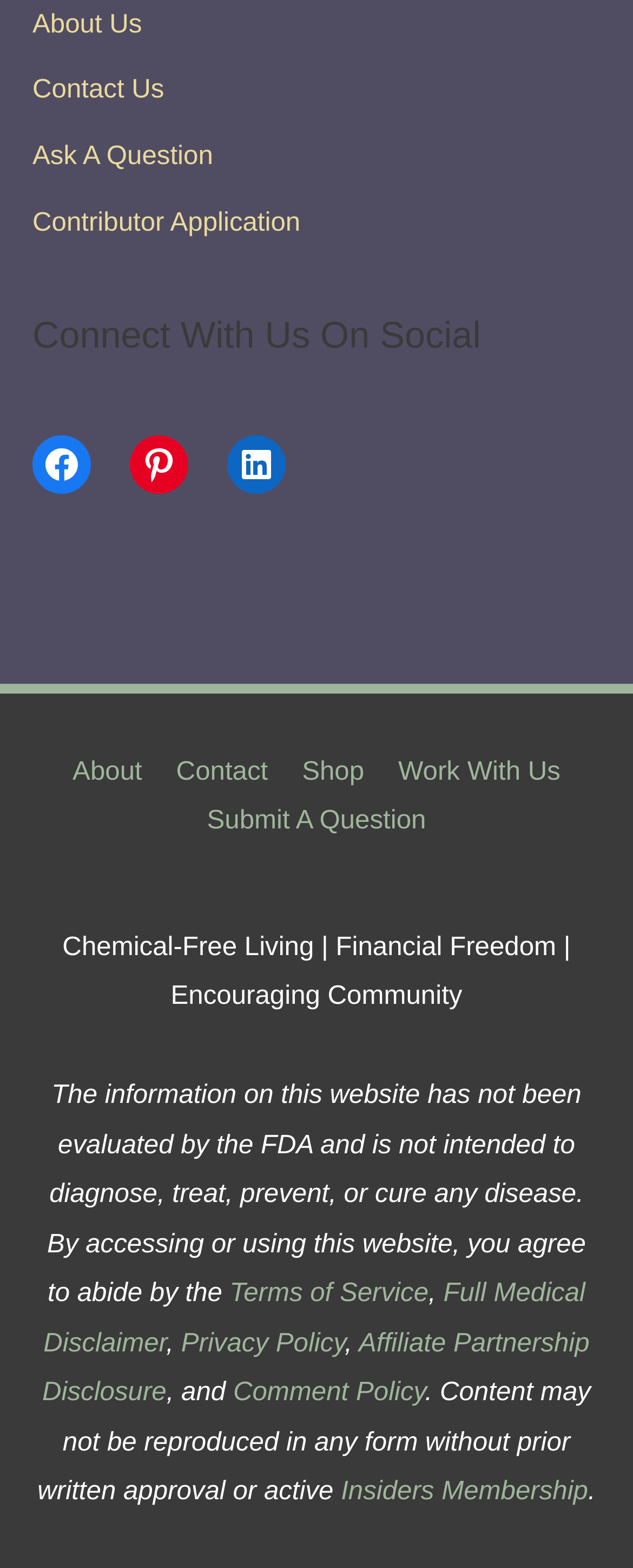How many social media links are there?
Answer the question with a single word or phrase derived from the image.

4